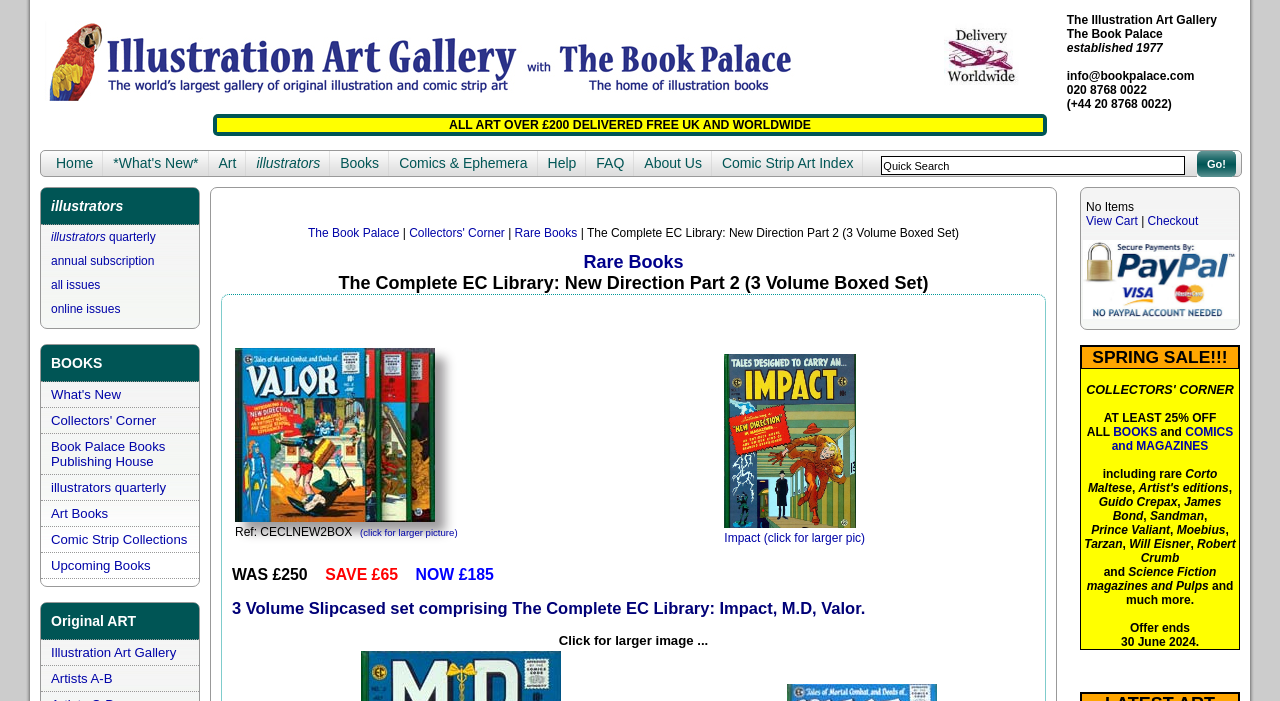Predict the bounding box coordinates of the area that should be clicked to accomplish the following instruction: "Click on the 'The Complete EC Library: New Direction Part 2 (3 Volume Boxed Set)' link". The bounding box coordinates should consist of four float numbers between 0 and 1, i.e., [left, top, right, bottom].

[0.458, 0.322, 0.749, 0.342]